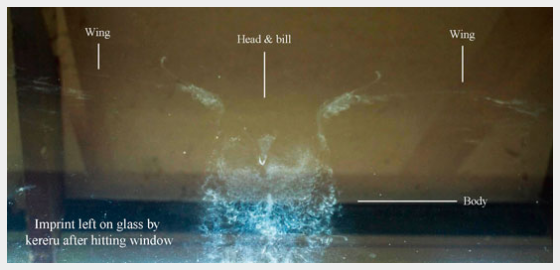Generate an in-depth description of the image you see.

This image depicts an imprint left on glass by a kererū (New Zealand pigeon) after it collided with a window. The imprint showcases the distinctive outlines of the bird’s body, highlighted by labeled sections: "Wing," "Head & bill," and "Body." The photograph vividly illustrates the force of the impact, suggesting a tragic consequence of window strikes on wildlife. The accompanying text reinforces the visual message, stating, "Imprint left on glass by kererū after hitting window," drawing attention to the significant and often overlooked dangers that man-made structures pose to birds.